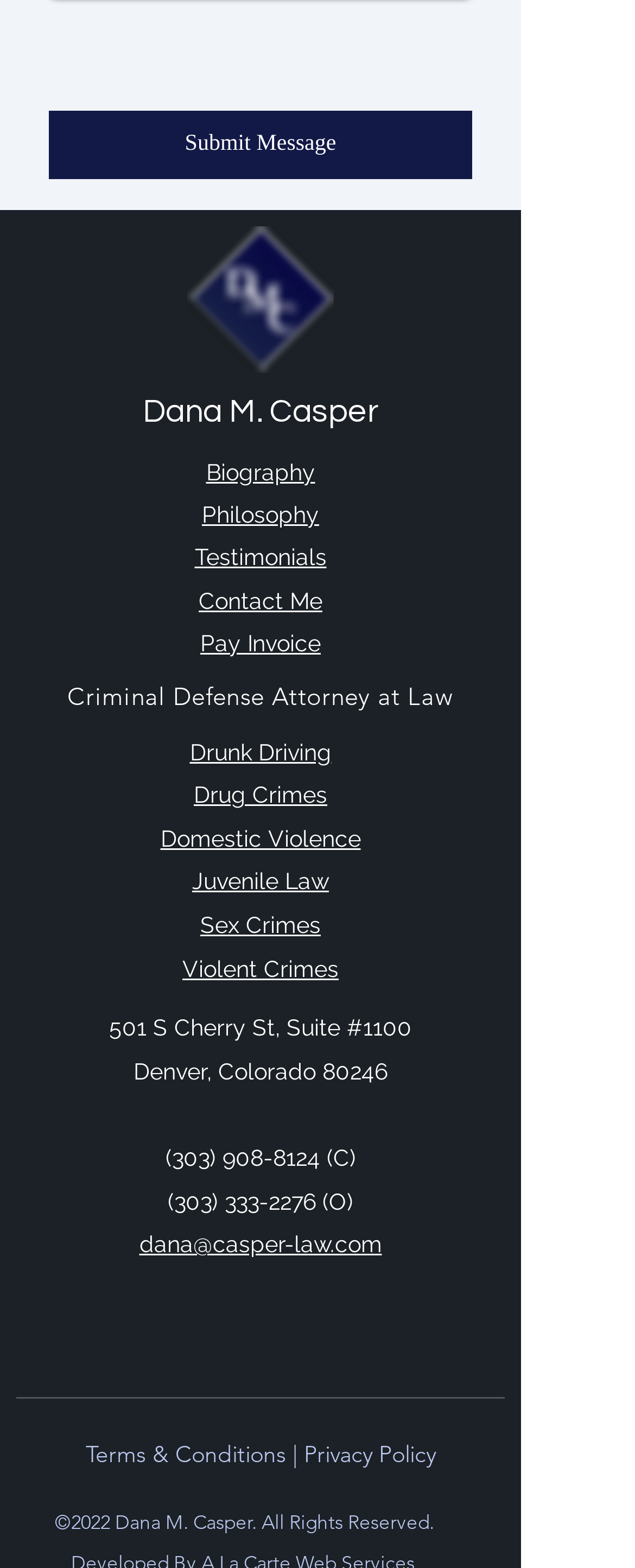Locate the bounding box coordinates of the area to click to fulfill this instruction: "Click the 'Submit Message' button". The bounding box should be presented as four float numbers between 0 and 1, in the order [left, top, right, bottom].

[0.077, 0.07, 0.744, 0.114]